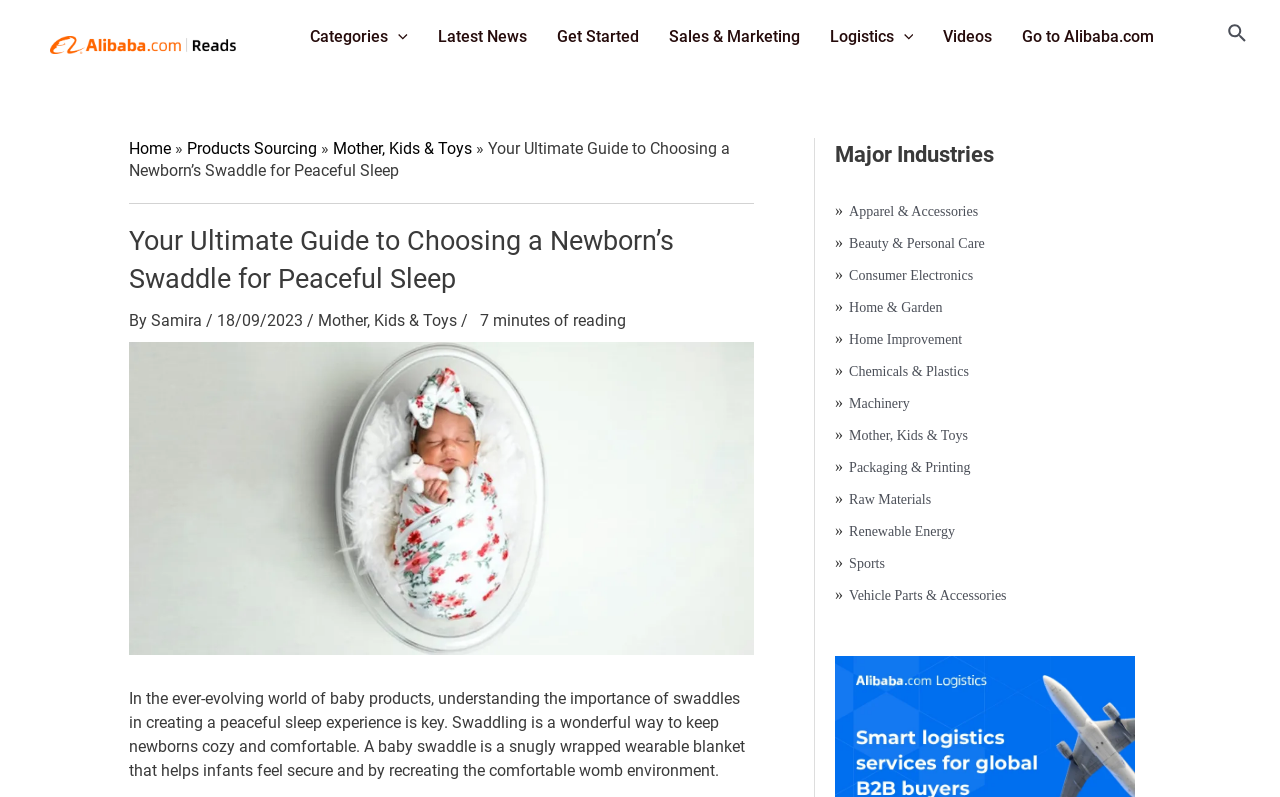Locate the bounding box of the UI element based on this description: "Videos". Provide four float numbers between 0 and 1 as [left, top, right, bottom].

[0.729, 0.003, 0.791, 0.09]